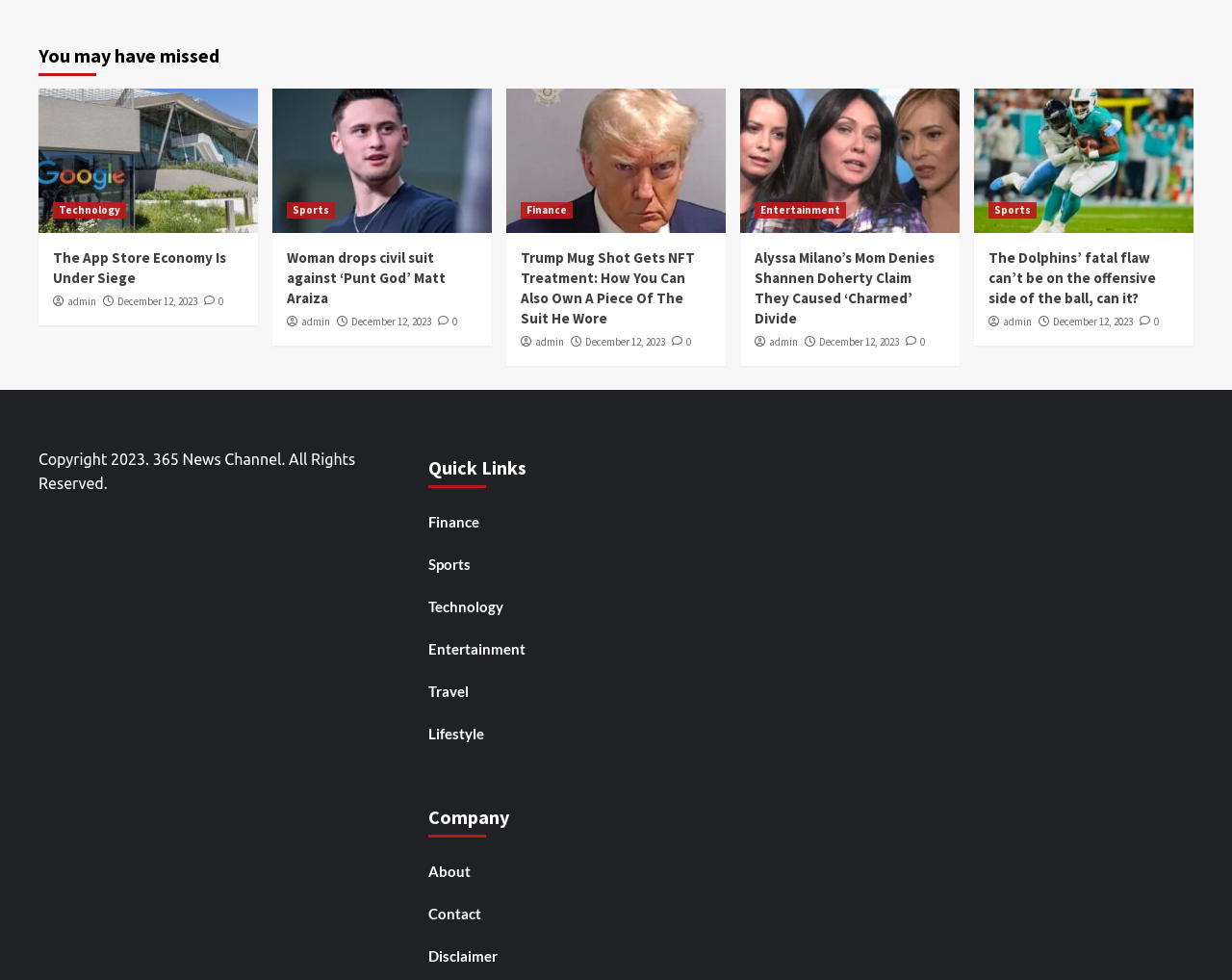Using the provided element description: "Sports", identify the bounding box coordinates. The coordinates should be four floats between 0 and 1 in the order [left, top, right, bottom].

[0.233, 0.206, 0.272, 0.223]